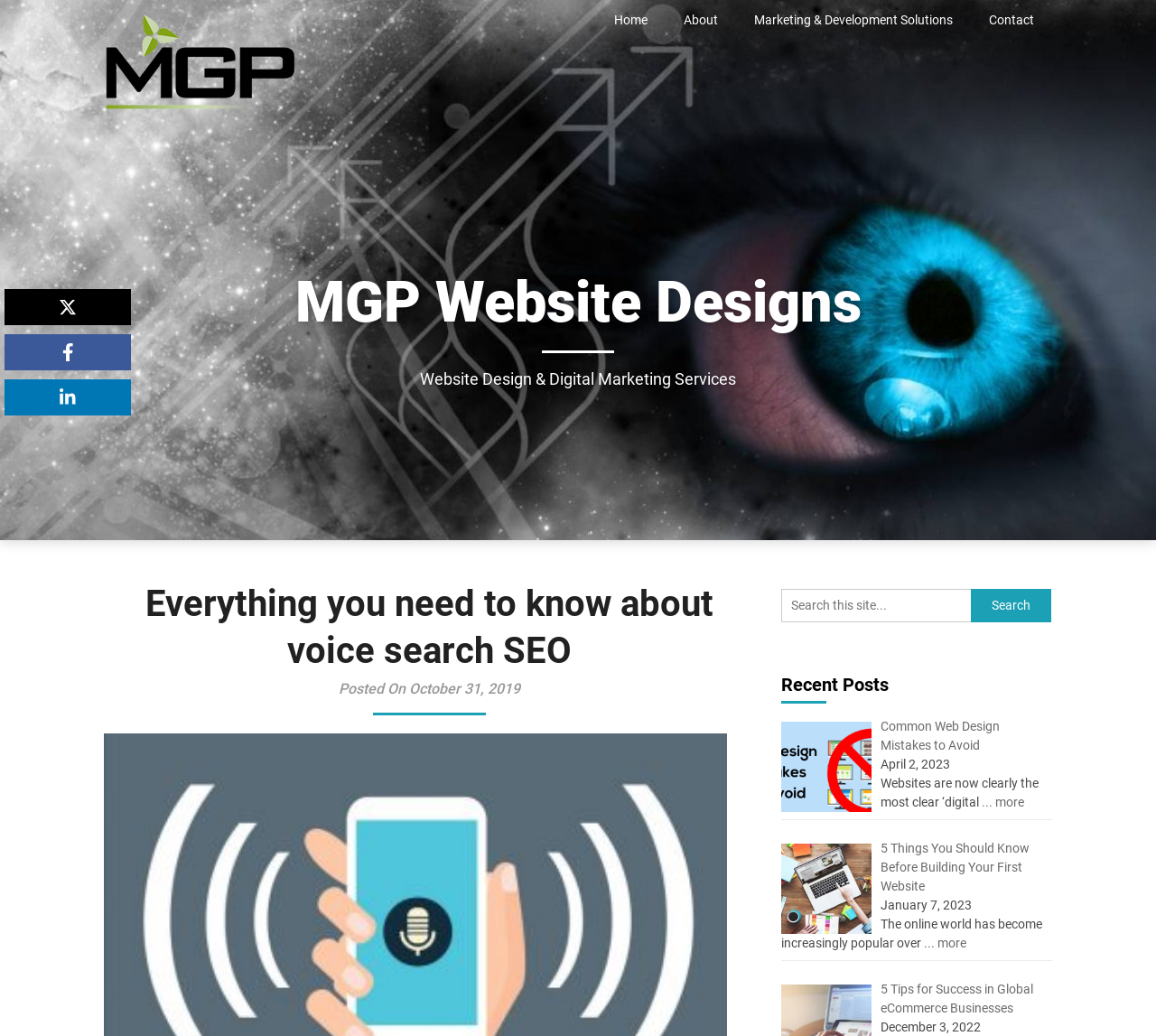Determine the bounding box coordinates of the element's region needed to click to follow the instruction: "Click on the 'Home' link". Provide these coordinates as four float numbers between 0 and 1, formatted as [left, top, right, bottom].

[0.531, 0.0, 0.576, 0.039]